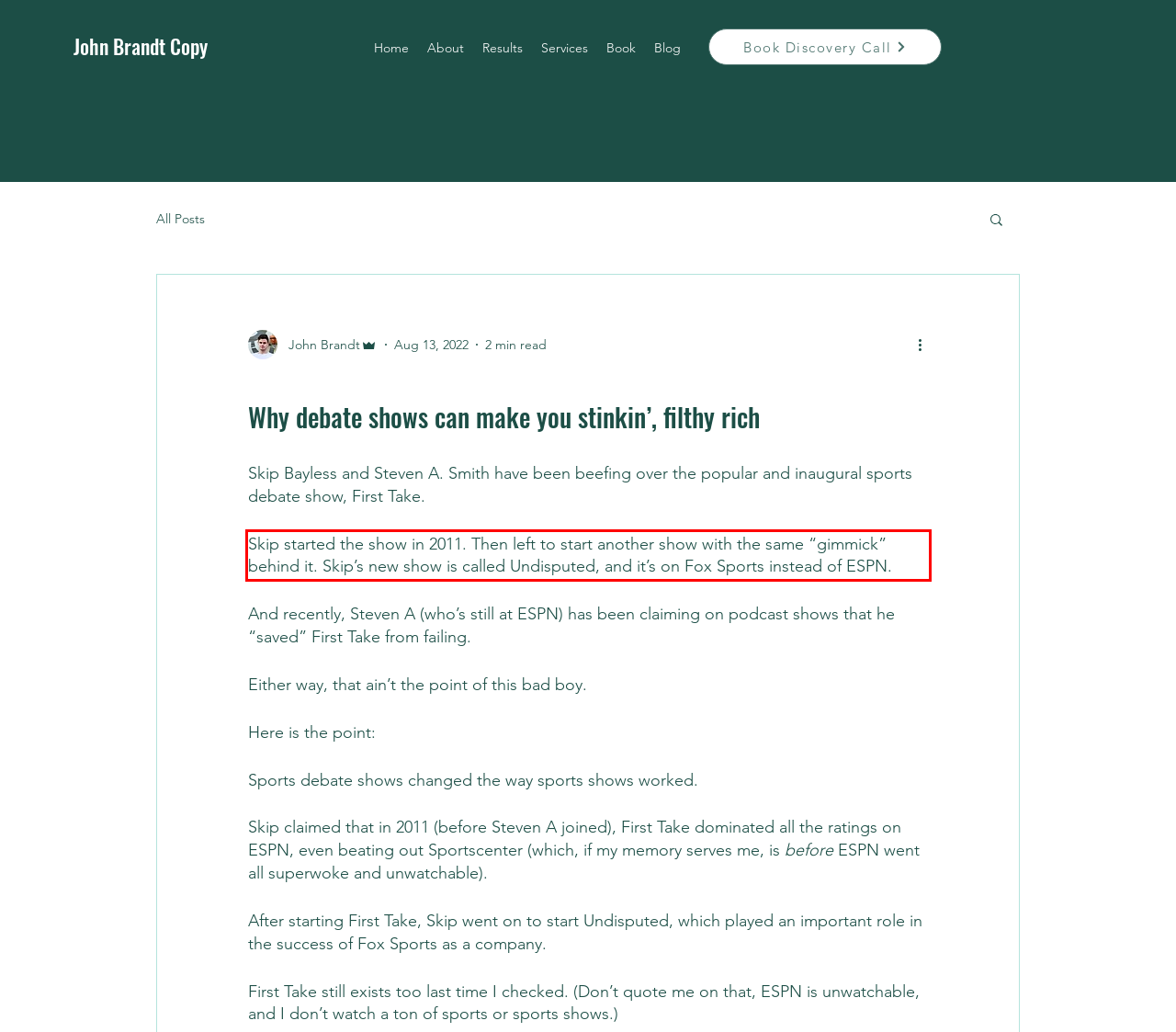In the screenshot of the webpage, find the red bounding box and perform OCR to obtain the text content restricted within this red bounding box.

Skip started the show in 2011. Then left to start another show with the same “gimmick” behind it. Skip’s new show is called Undisputed, and it’s on Fox Sports instead of ESPN.